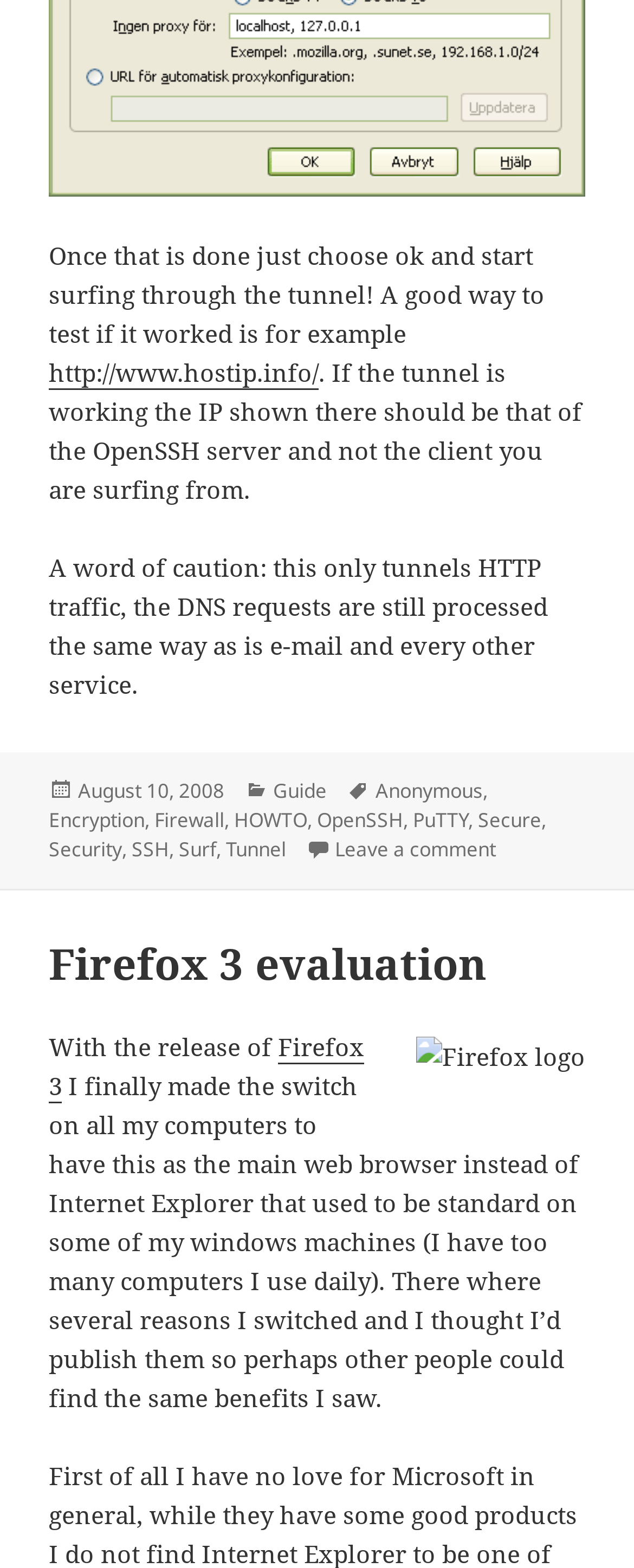Identify the coordinates of the bounding box for the element that must be clicked to accomplish the instruction: "Visit the website to check the IP shown".

[0.077, 0.153, 0.859, 0.223]